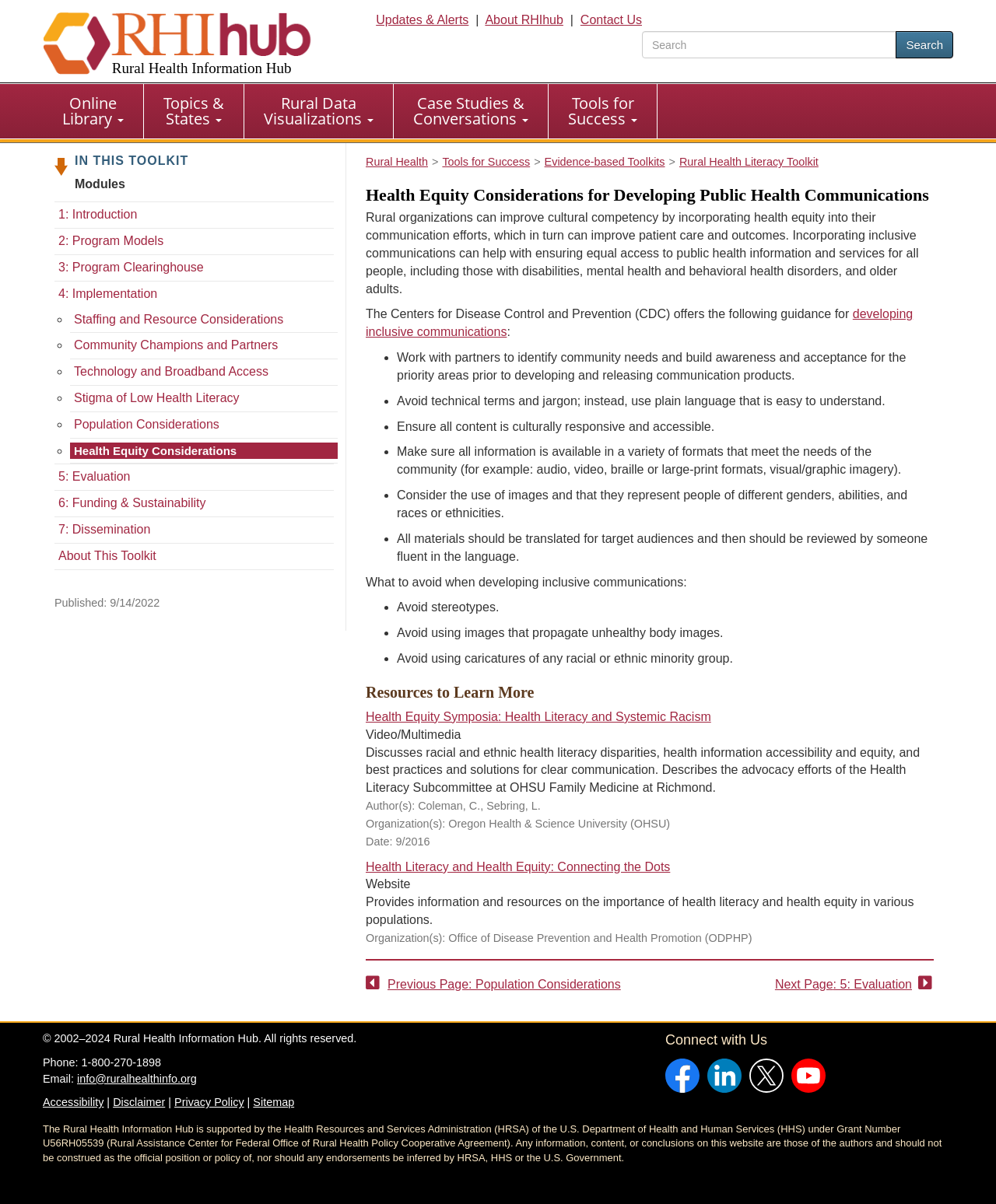What should be avoided when developing inclusive communications?
Please give a detailed answer to the question using the information shown in the image.

I found the answer by looking at the list of things to avoid when developing inclusive communications, which includes avoiding stereotypes, unhealthy body images, and caricatures of racial or ethnic minority groups.